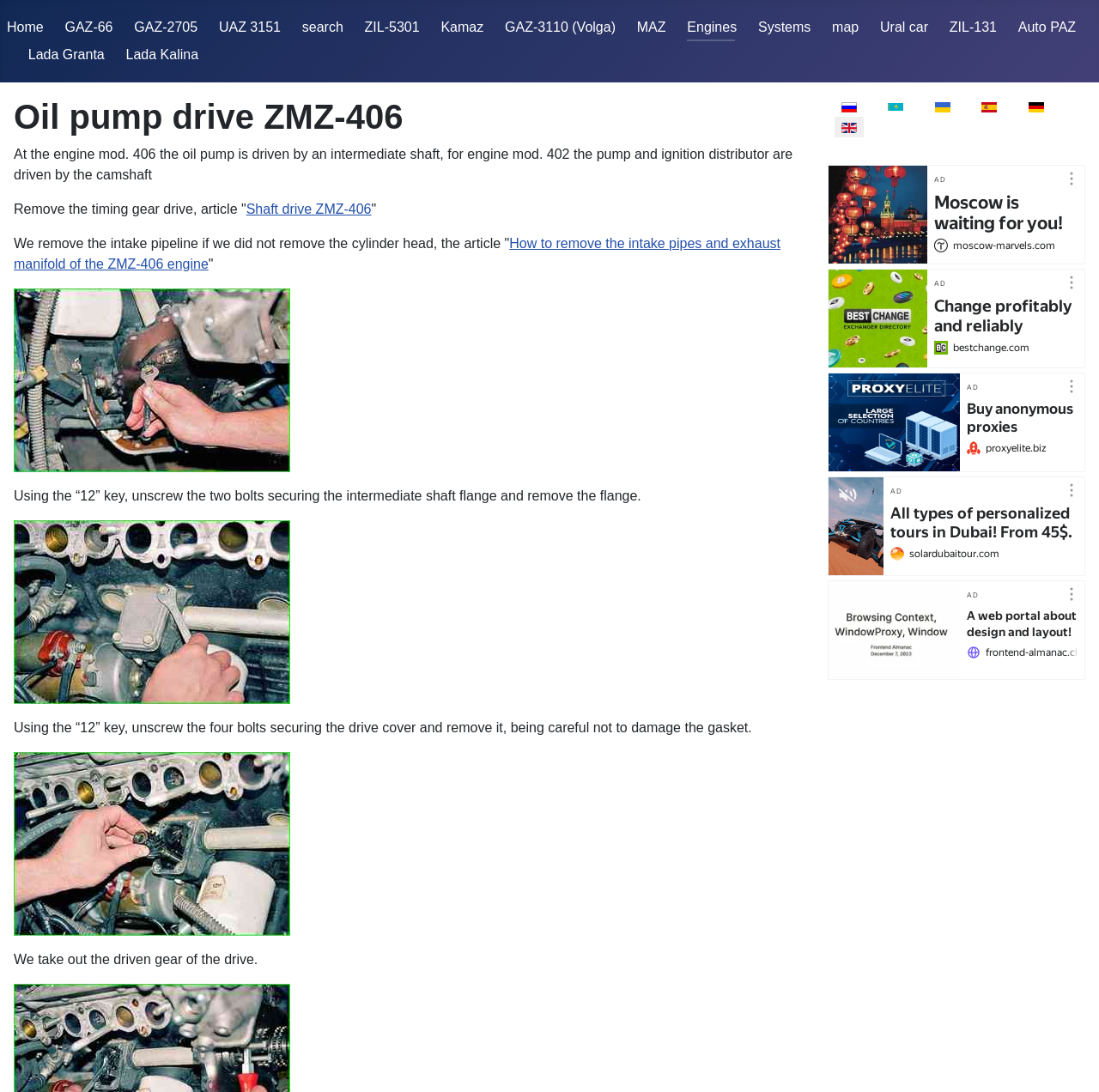Provide an in-depth caption for the elements present on the webpage.

This webpage is about the oil pump drive of the ZMZ-406 engine. At the top, there is a navigation menu with 14 links to different car models and engine systems. Below the navigation menu, there is a heading that reads "Oil pump drive ZMZ-406". 

The main content of the webpage is divided into several sections. The first section describes how the oil pump is driven by an intermediate shaft for engine mod. 406, and by the camshaft for engine mod. 402. There is a link to an article about the shaft drive ZMZ-406 and another link to an article about removing the intake pipes and exhaust manifold of the ZMZ-406 engine.

The next section provides step-by-step instructions on how to remove the oil pump drive, accompanied by three images. The instructions include unscrewing the bolts securing the intermediate shaft flange, removing the flange, and taking out the driven gear of the drive.

On the right side of the webpage, there is a language selection menu with options for Russian, Kazakh, Ukrainian, Spanish, German, and English. Below the language menu, there are several advertisements, including links to websites about Moscow, currency exchange, anonymous proxies, and personalized tours in Dubai. There is also a video advertisement and several images with text "AD" above them.

At the bottom of the webpage, there are more links to websites about design and layout, and a few more advertisements.